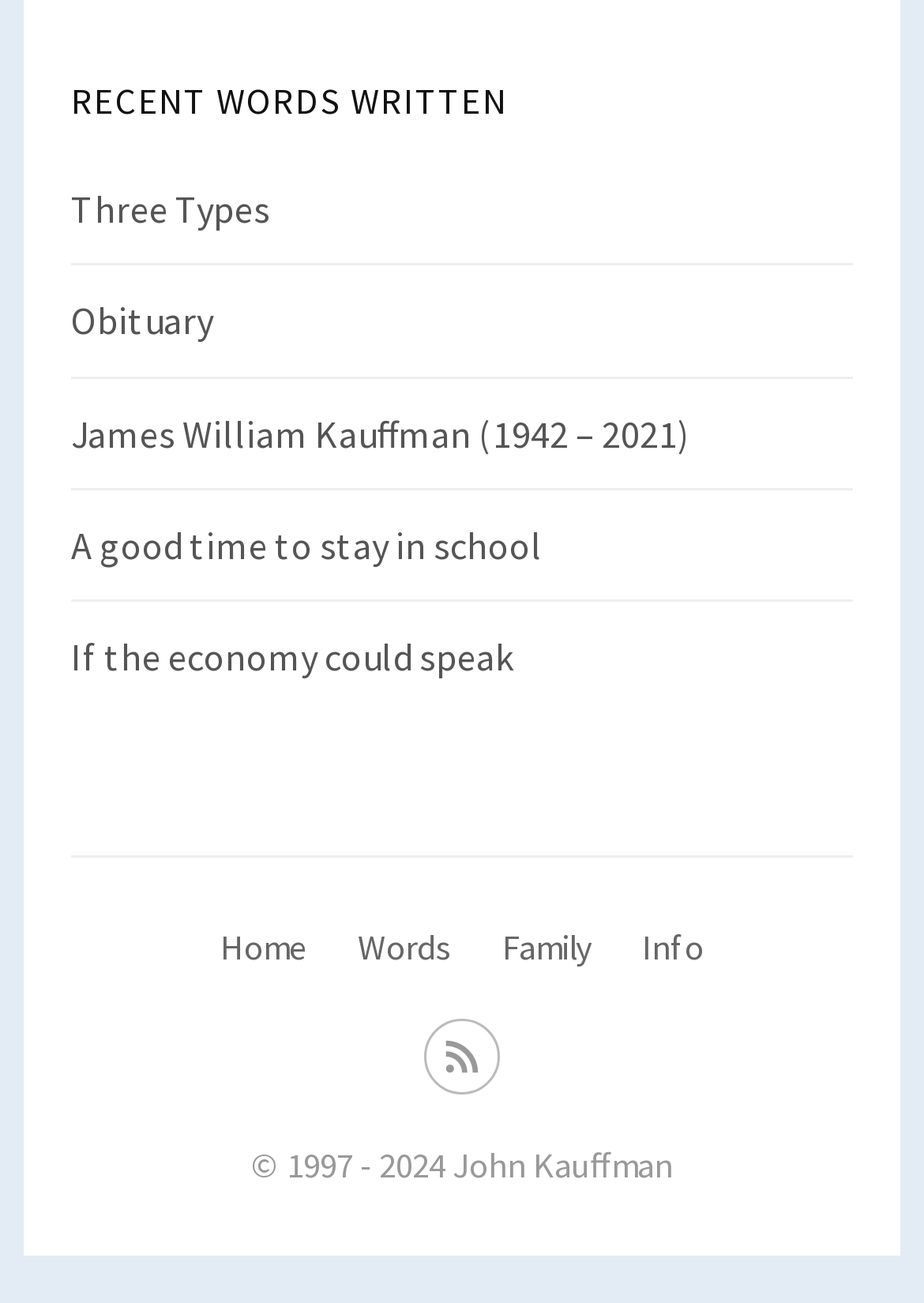Determine the bounding box coordinates of the target area to click to execute the following instruction: "go to home page."

[0.238, 0.709, 0.333, 0.743]